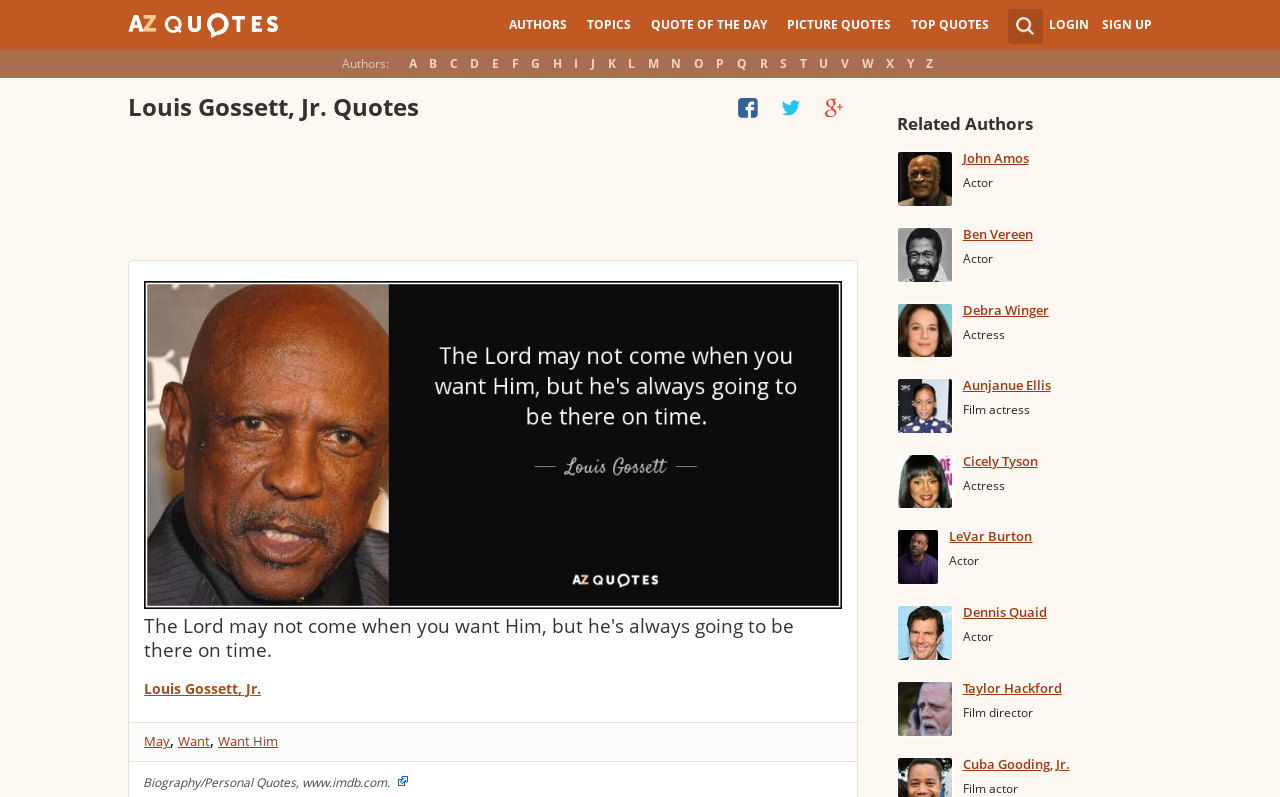Respond to the question with just a single word or phrase: 
What is the source of the biography and personal quotes?

IMDB